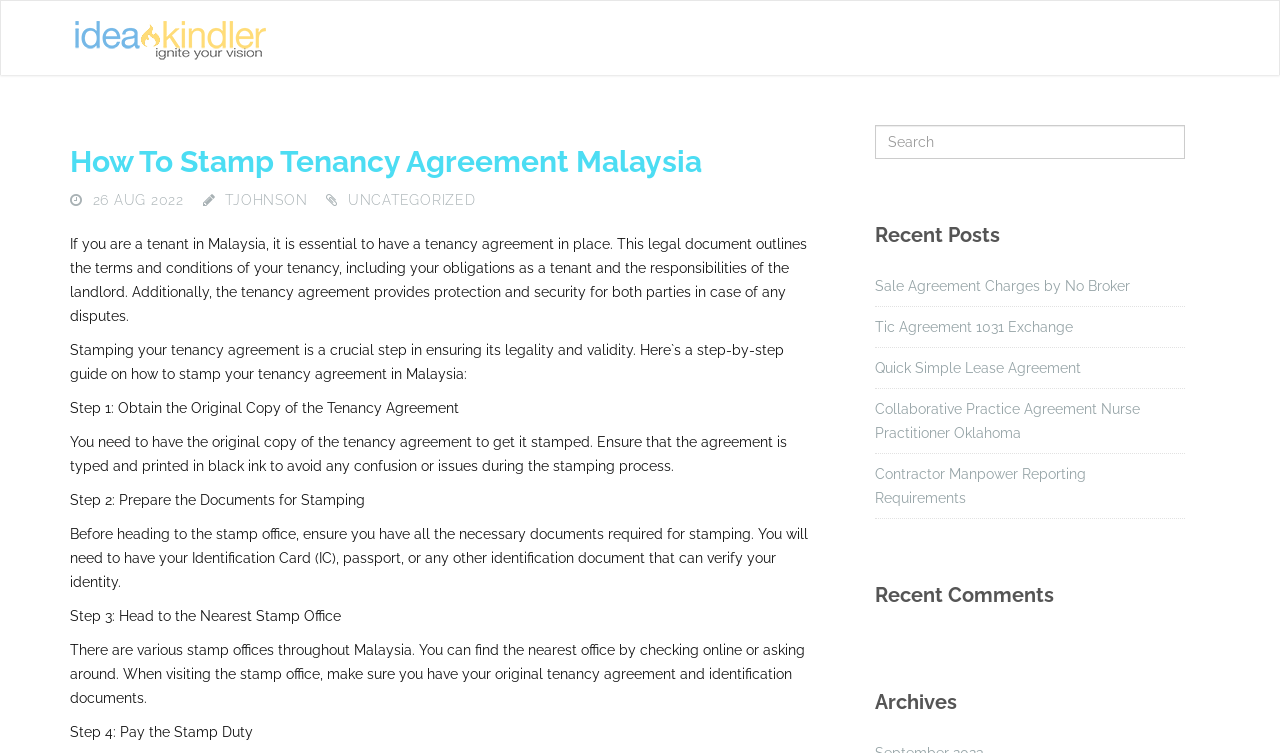Please identify the bounding box coordinates for the region that you need to click to follow this instruction: "read recent posts".

[0.684, 0.297, 0.926, 0.327]